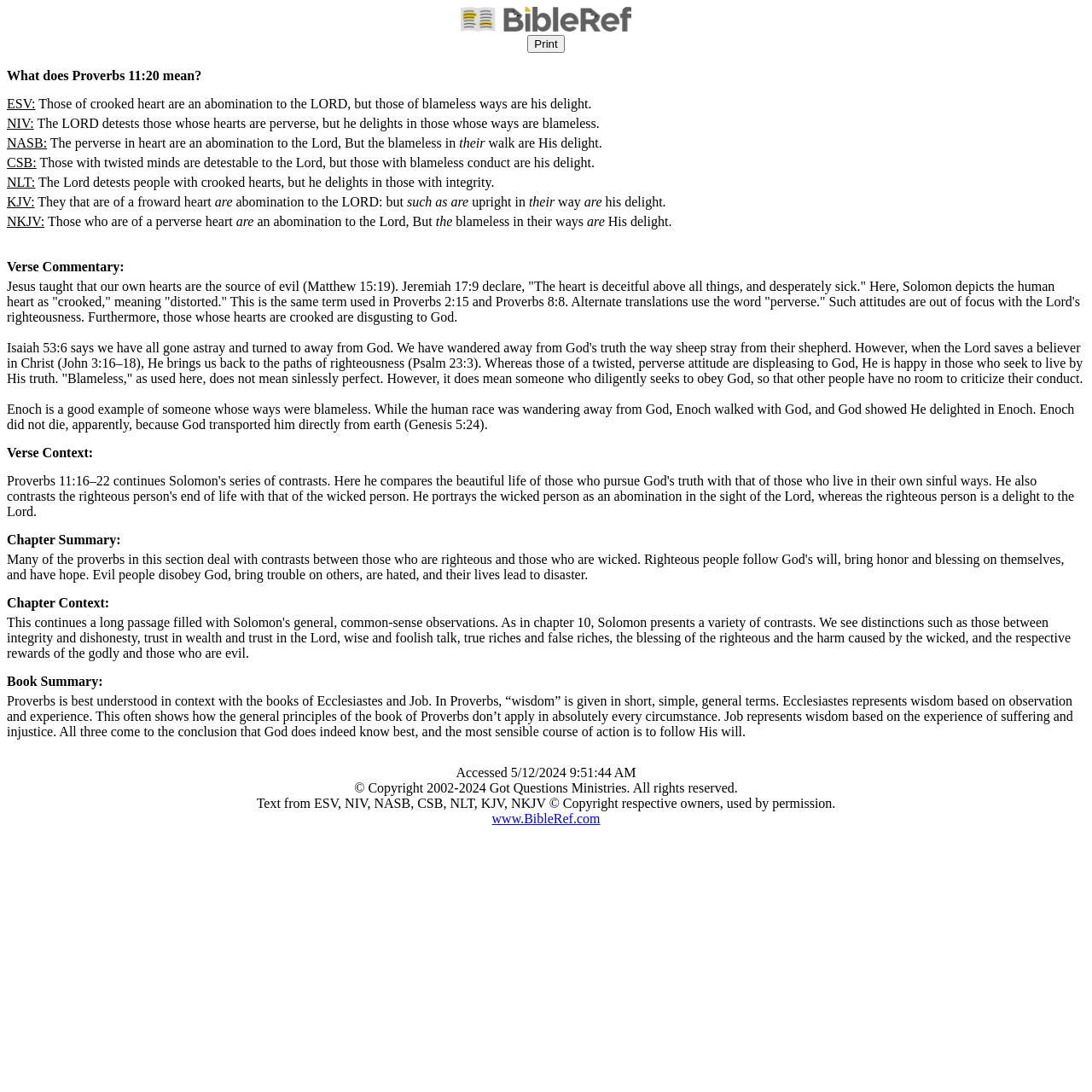Who is the example of someone with blameless ways?
Please give a detailed and elaborate answer to the question.

I read the verse commentary section and found that Enoch is mentioned as an example of someone whose ways were blameless, and how God delighted in him.